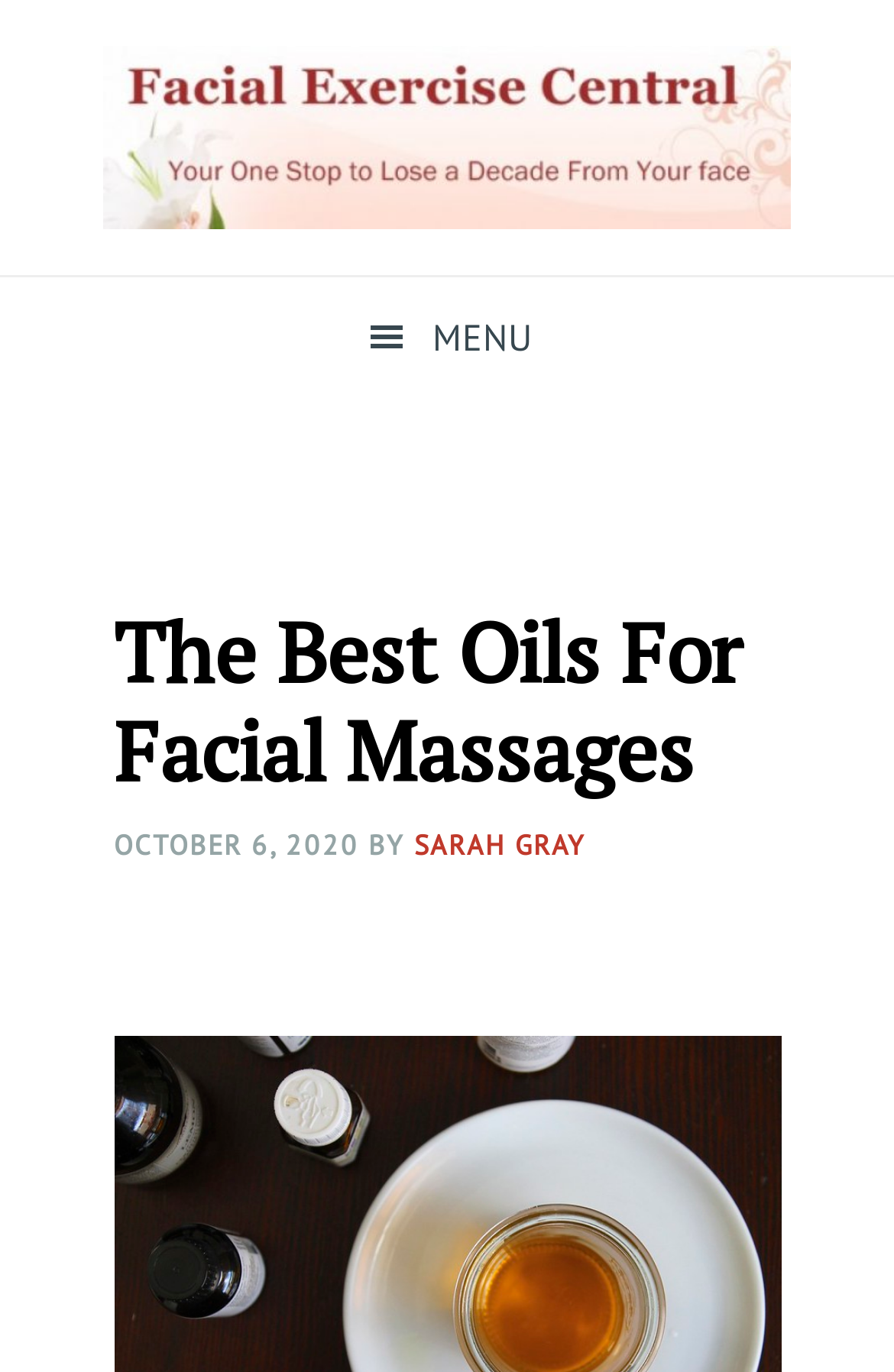Bounding box coordinates are specified in the format (top-left x, top-left y, bottom-right x, bottom-right y). All values are floating point numbers bounded between 0 and 1. Please provide the bounding box coordinate of the region this sentence describes: Sarah Gray

[0.463, 0.603, 0.655, 0.628]